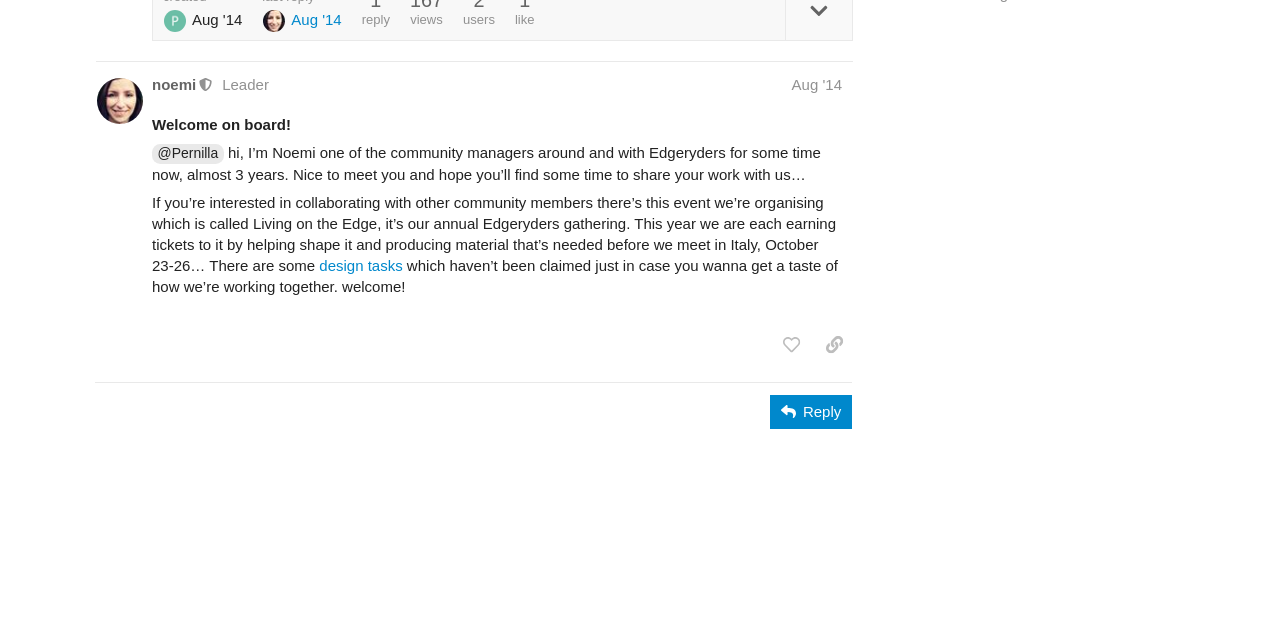Locate the UI element described by Aug '14 in the provided webpage screenshot. Return the bounding box coordinates in the format (top-left x, top-left y, bottom-right x, bottom-right y), ensuring all values are between 0 and 1.

[0.618, 0.118, 0.658, 0.145]